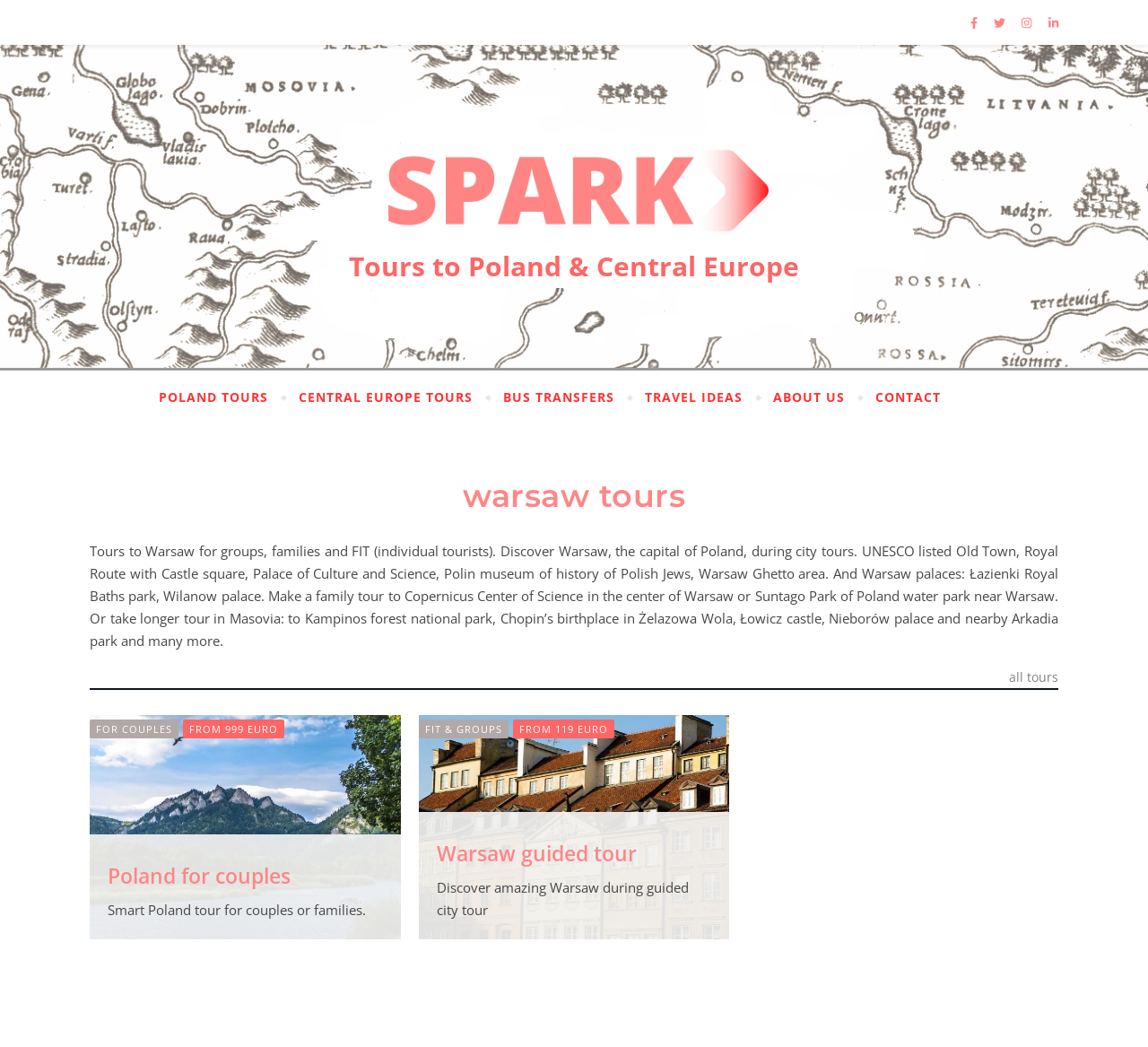What is the minimum price for a tour?
We need a detailed and exhaustive answer to the question. Please elaborate.

After analyzing the webpage, I found that the minimum price for a tour is 119 EURO, which is mentioned in the 'FROM 119 EURO' link under the 'Warsaw guided tour' section.